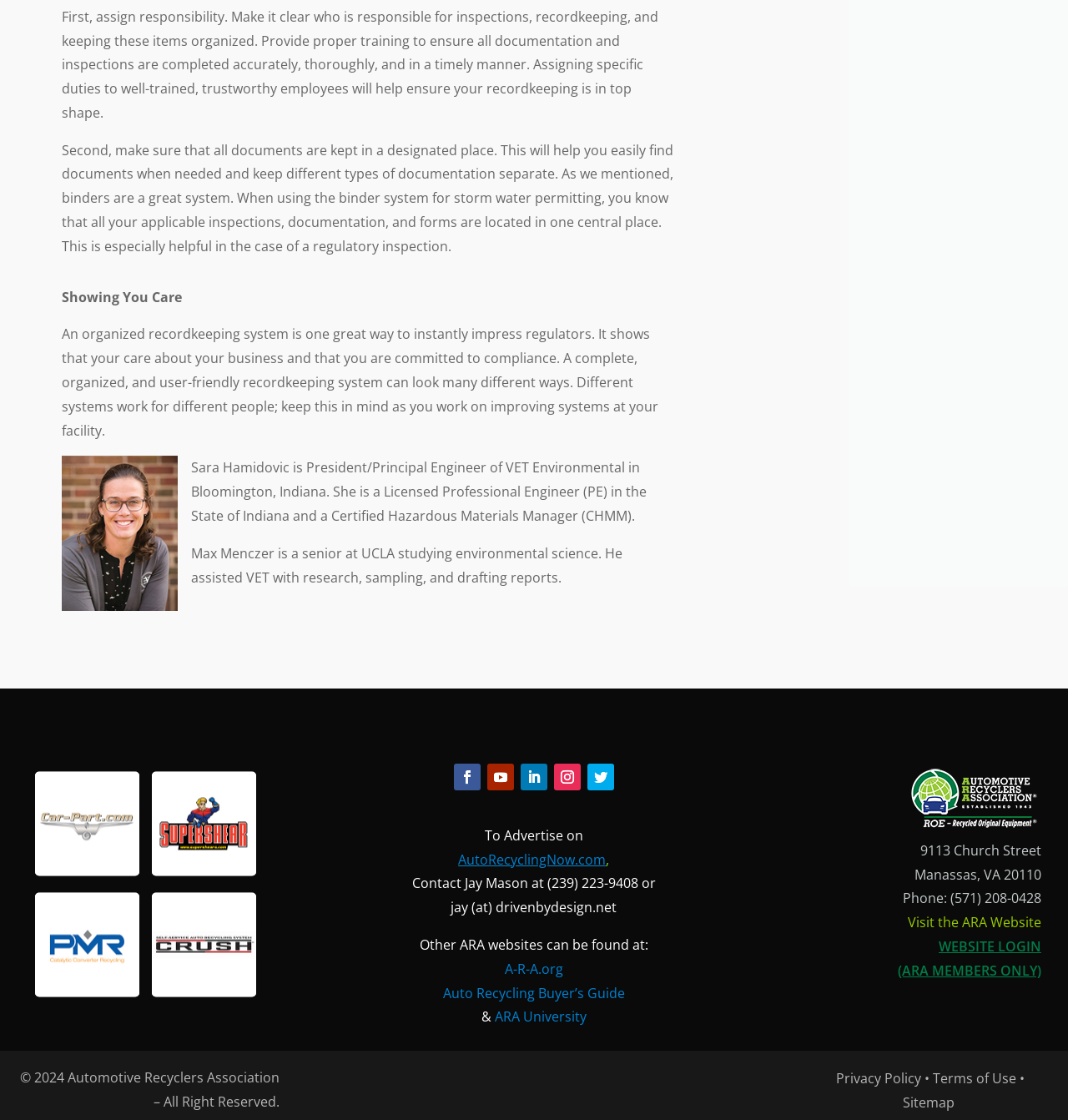Please identify the coordinates of the bounding box for the clickable region that will accomplish this instruction: "Visit the ARA Website".

[0.85, 0.815, 0.975, 0.832]